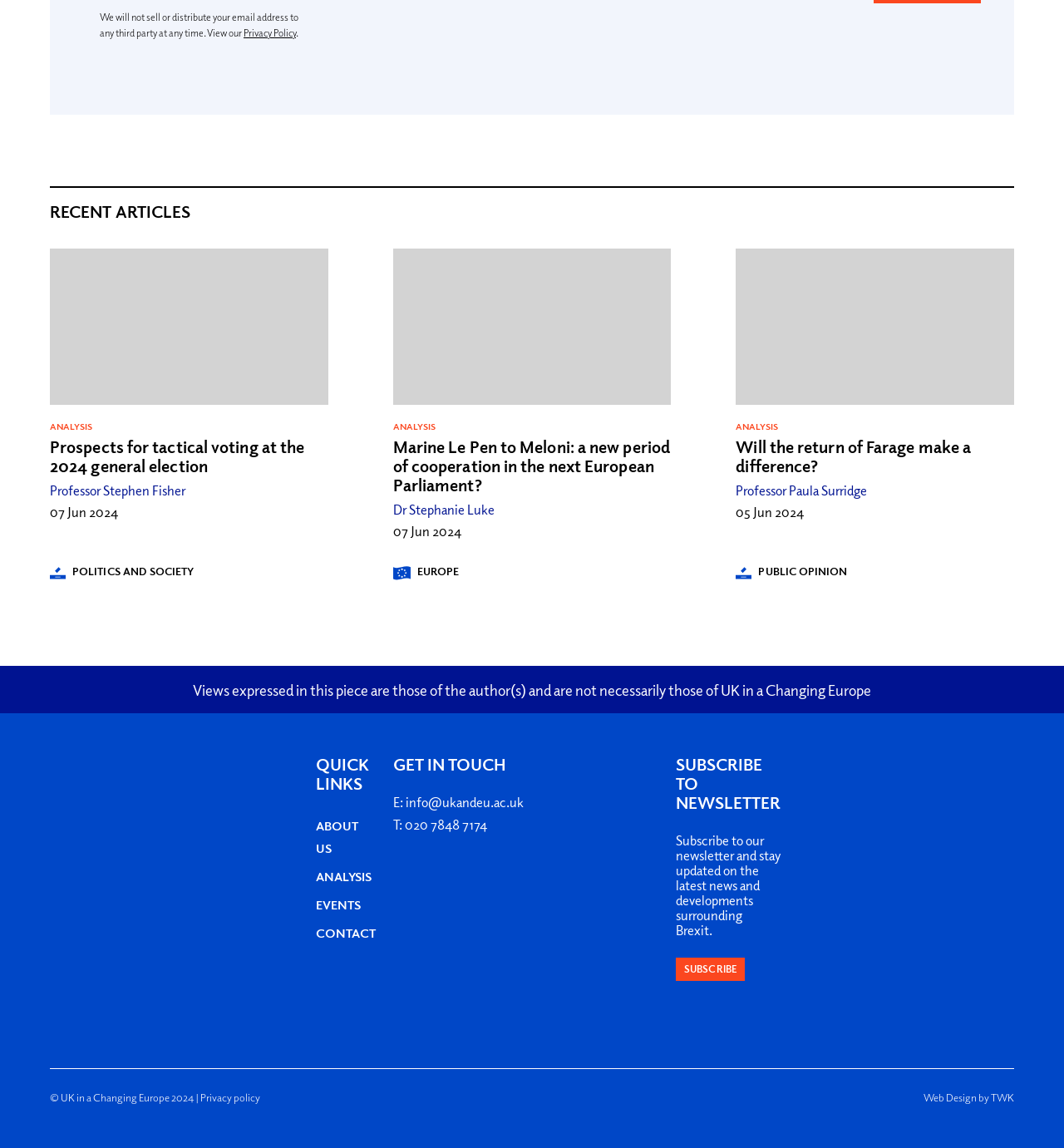Identify the bounding box coordinates for the region of the element that should be clicked to carry out the instruction: "Click on 'Privacy Policy'". The bounding box coordinates should be four float numbers between 0 and 1, i.e., [left, top, right, bottom].

[0.195, 0.008, 0.244, 0.019]